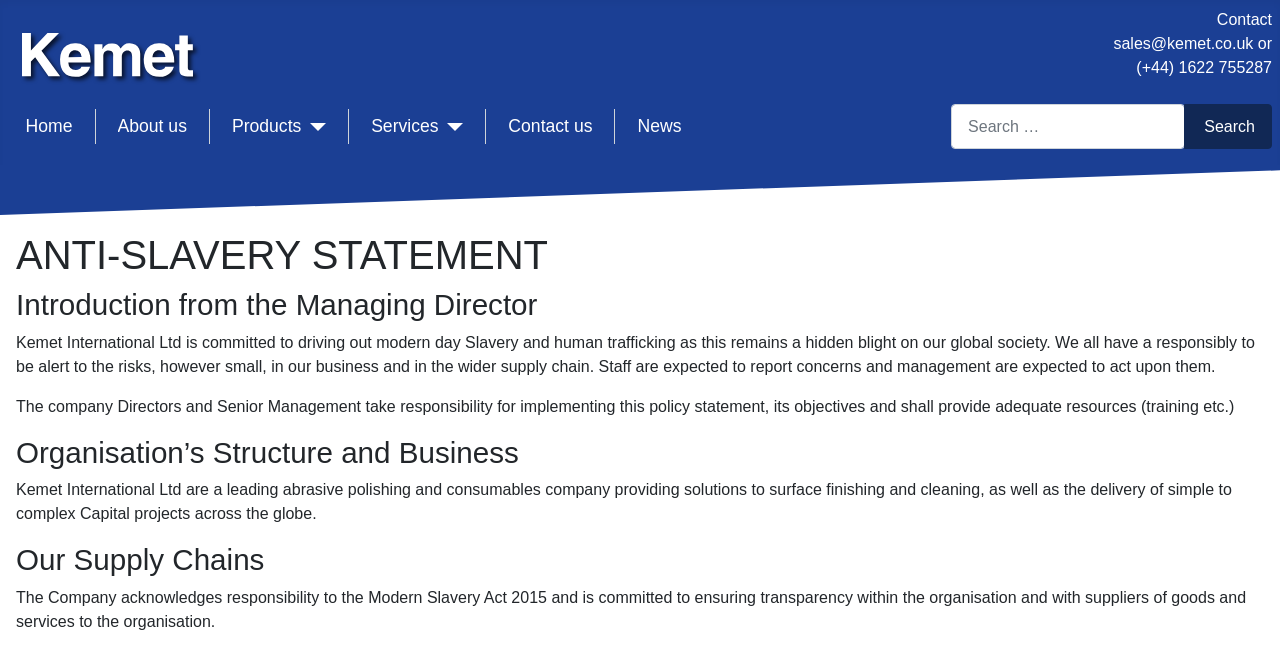What is the company's stance on modern day slavery?
Can you give a detailed and elaborate answer to the question?

Based on the webpage content, specifically the 'Introduction from the Managing Director' section, it is clear that Kemet International Ltd is committed to driving out modern day slavery and human trafficking.